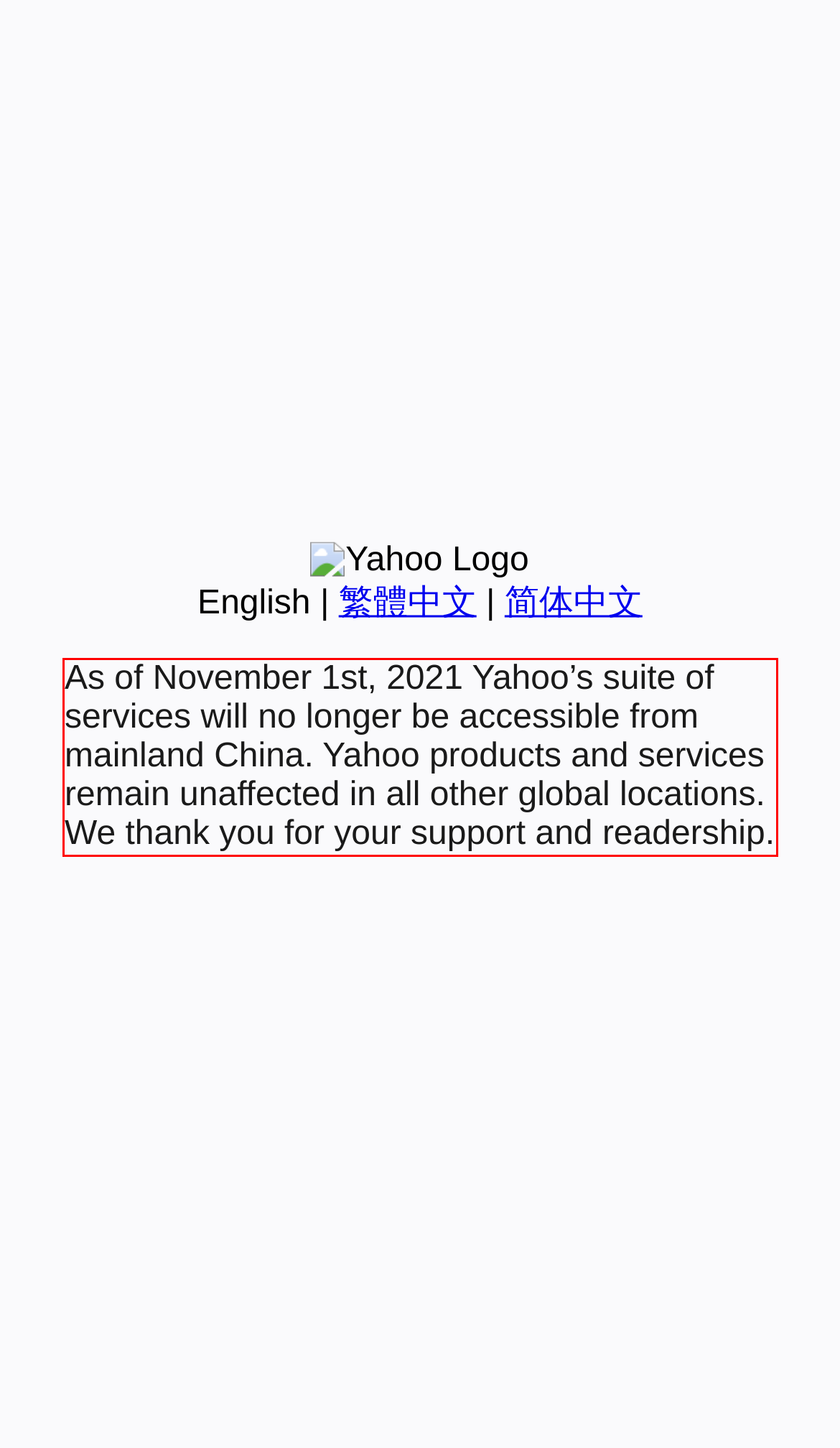You are provided with a webpage screenshot that includes a red rectangle bounding box. Extract the text content from within the bounding box using OCR.

As of November 1st, 2021 Yahoo’s suite of services will no longer be accessible from mainland China. Yahoo products and services remain unaffected in all other global locations. We thank you for your support and readership.